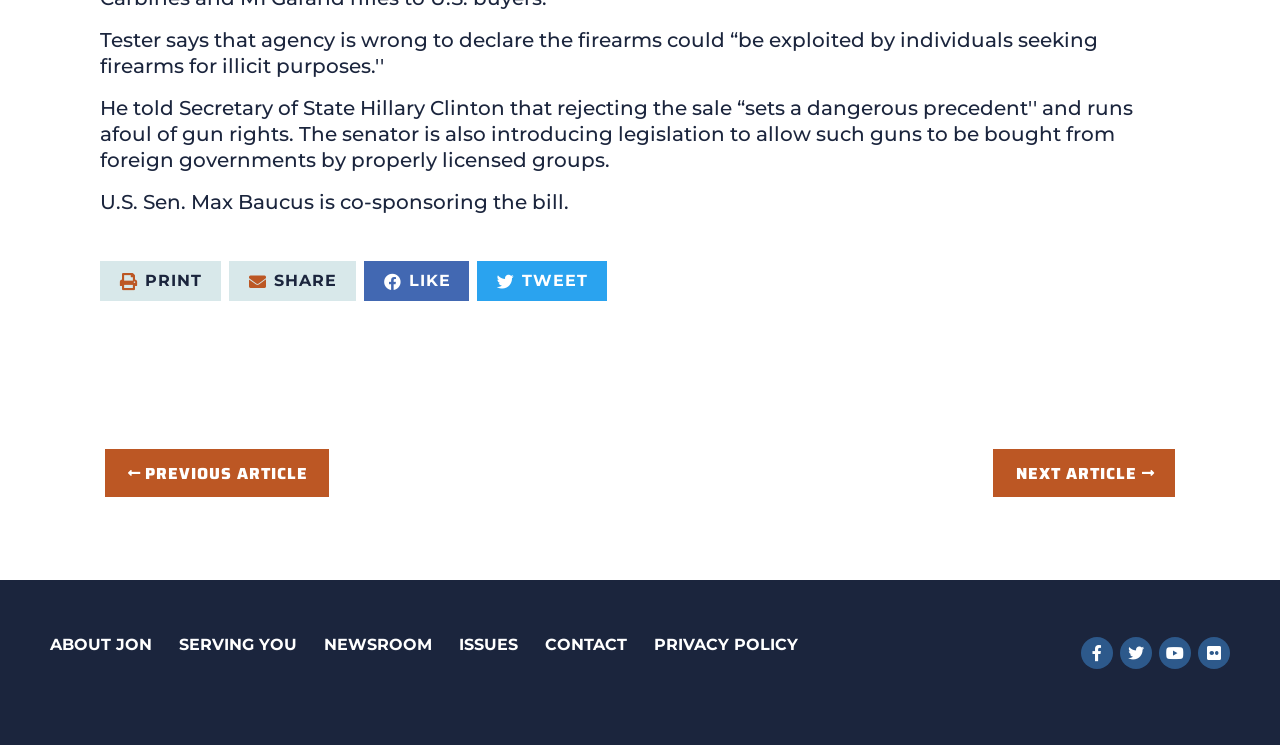Find the bounding box of the element with the following description: "SANY Excavator Hydraulic Parts". The coordinates must be four float numbers between 0 and 1, formatted as [left, top, right, bottom].

None